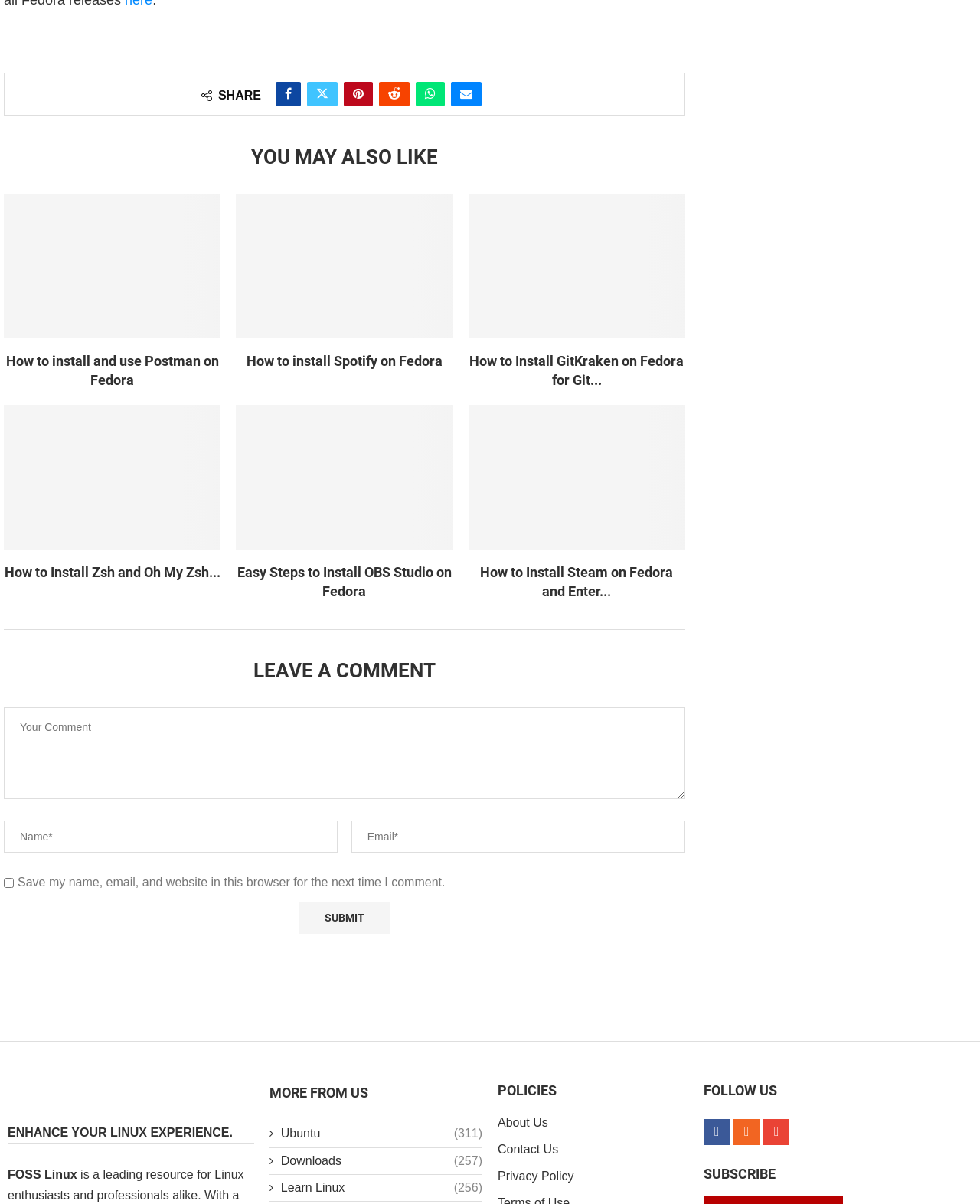Could you locate the bounding box coordinates for the section that should be clicked to accomplish this task: "Read more about How to install and use Postman on Fedora".

[0.004, 0.161, 0.225, 0.281]